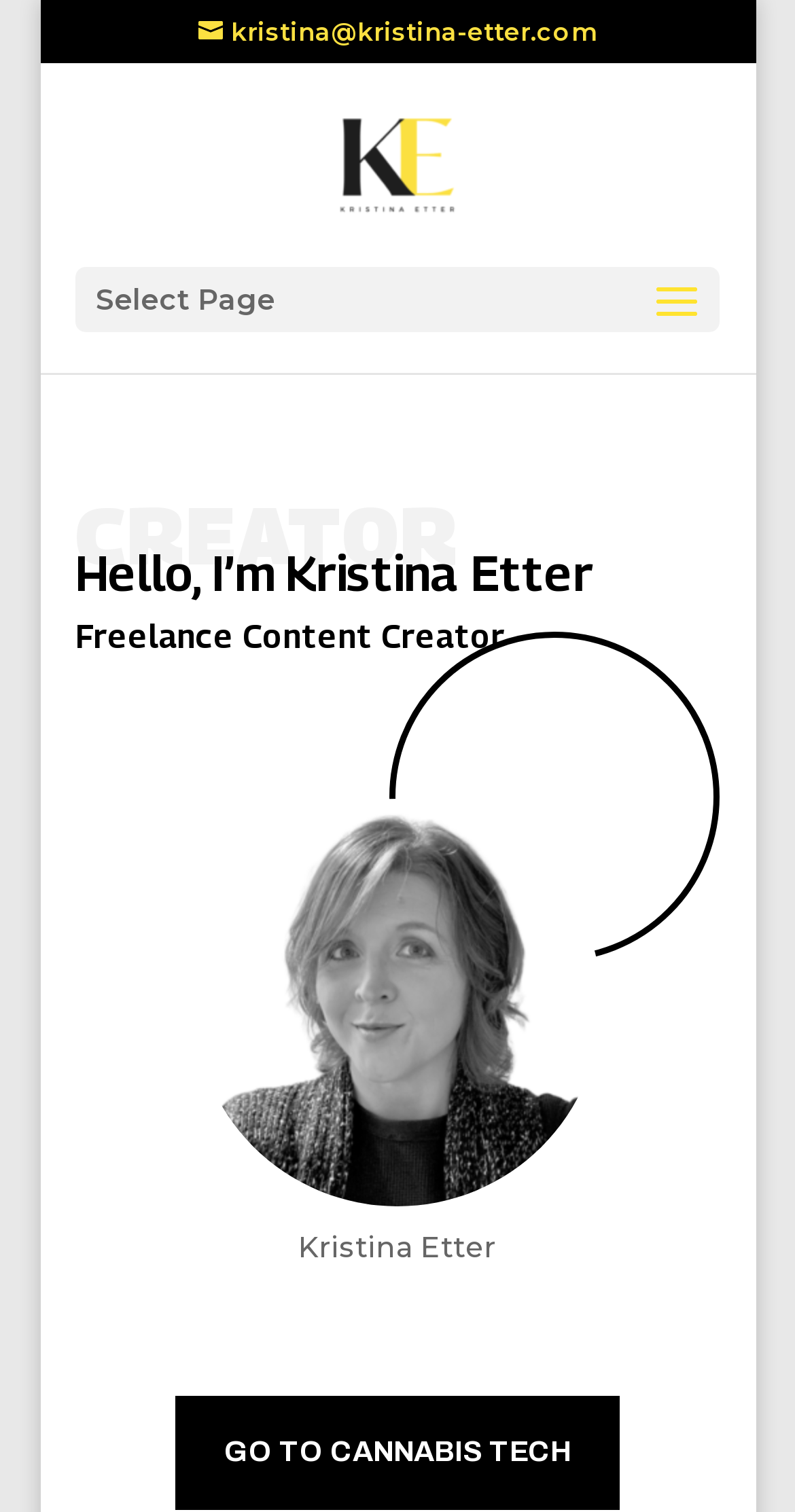What is Kristina Etter's profession?
Refer to the image and respond with a one-word or short-phrase answer.

Content Creator